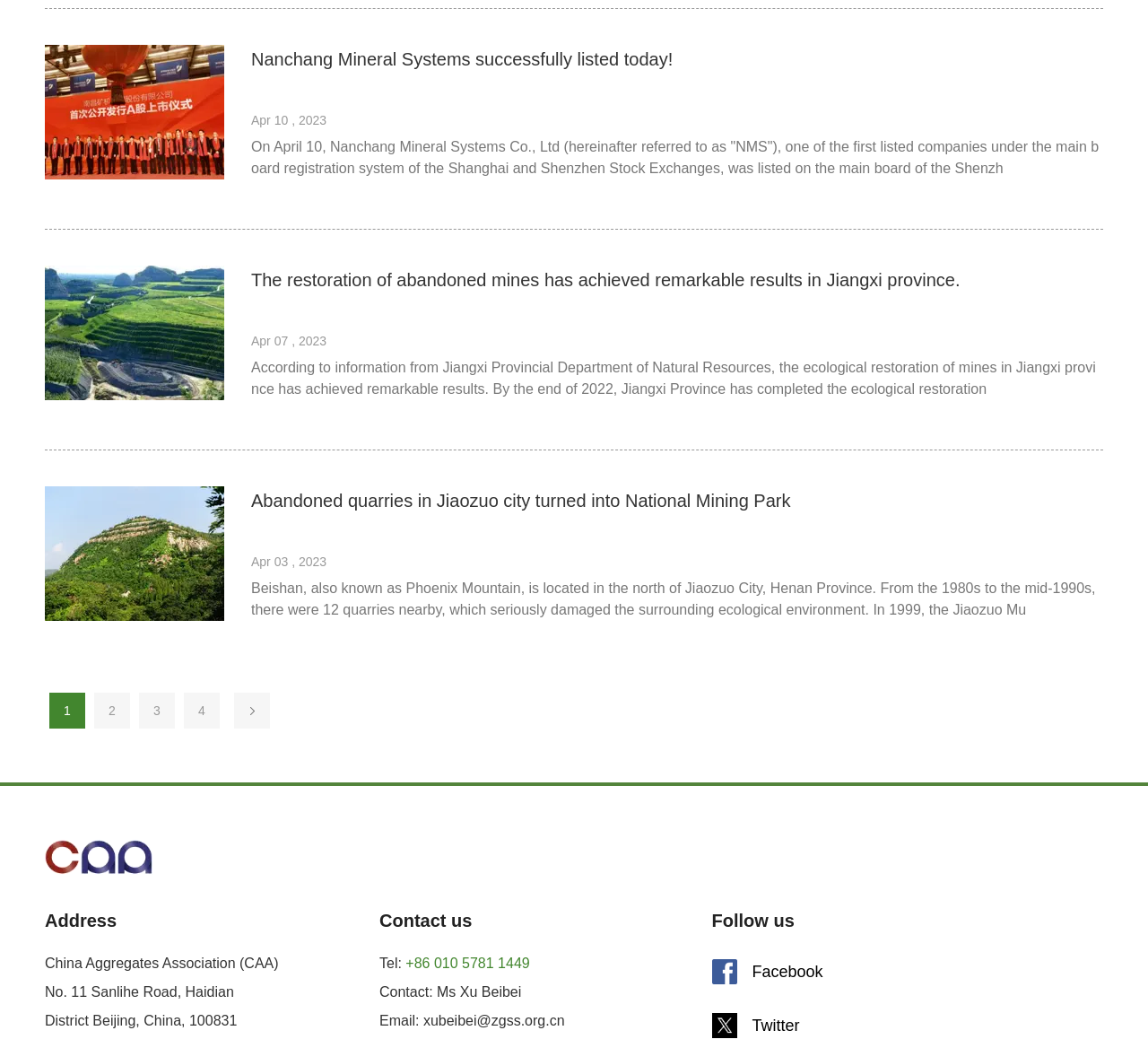What is the phone number mentioned in the contact information?
Based on the image, answer the question in a detailed manner.

The phone number is mentioned in the StaticText element with ID 261 as '+86 010 5781 1449'.